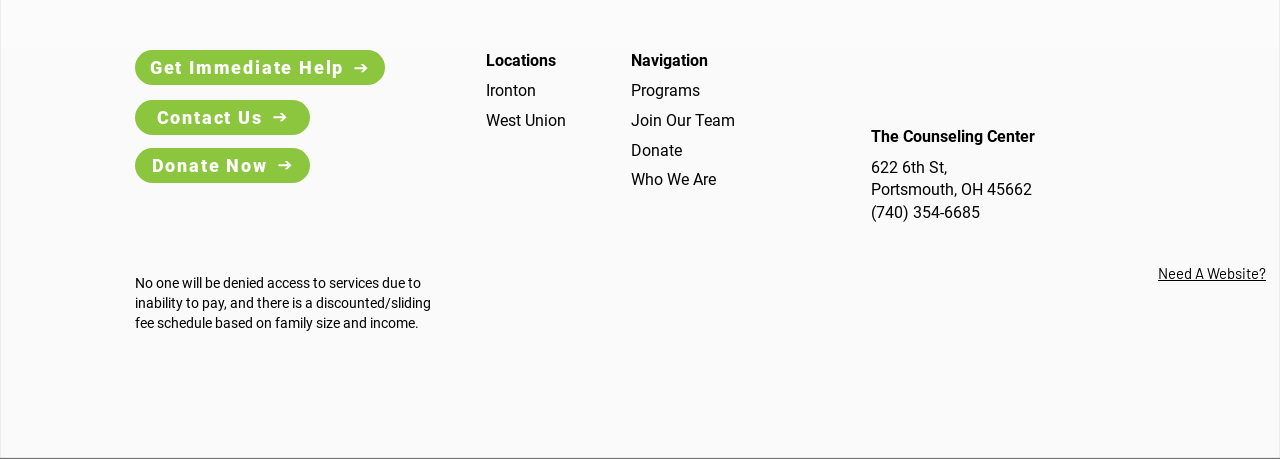What is the phone number of the organization?
Refer to the image and give a detailed answer to the query.

I found this information by looking at the static text element with the phone number '(740) 354-6685' which is likely to be the contact number of the organization.